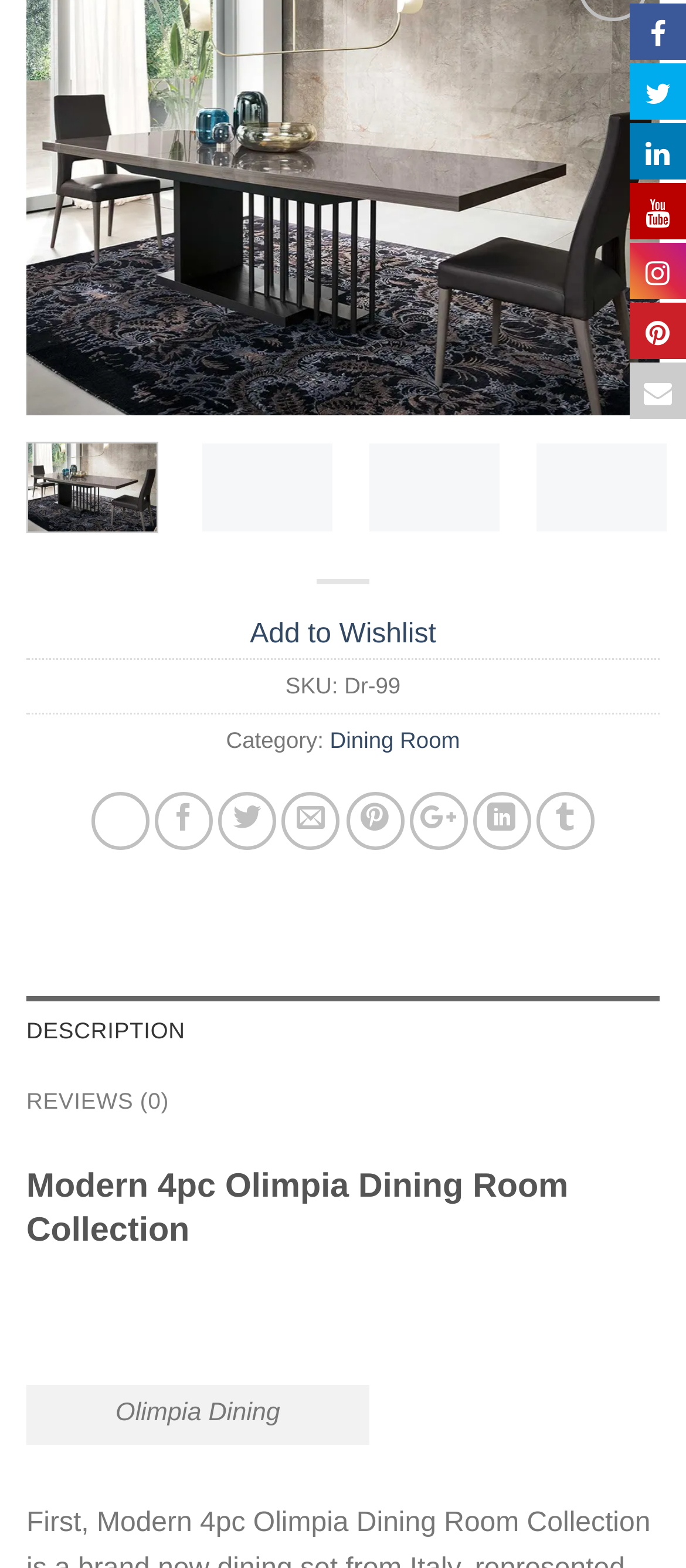Given the description "title="Pin on Pinterest"", determine the bounding box of the corresponding UI element.

[0.504, 0.505, 0.589, 0.542]